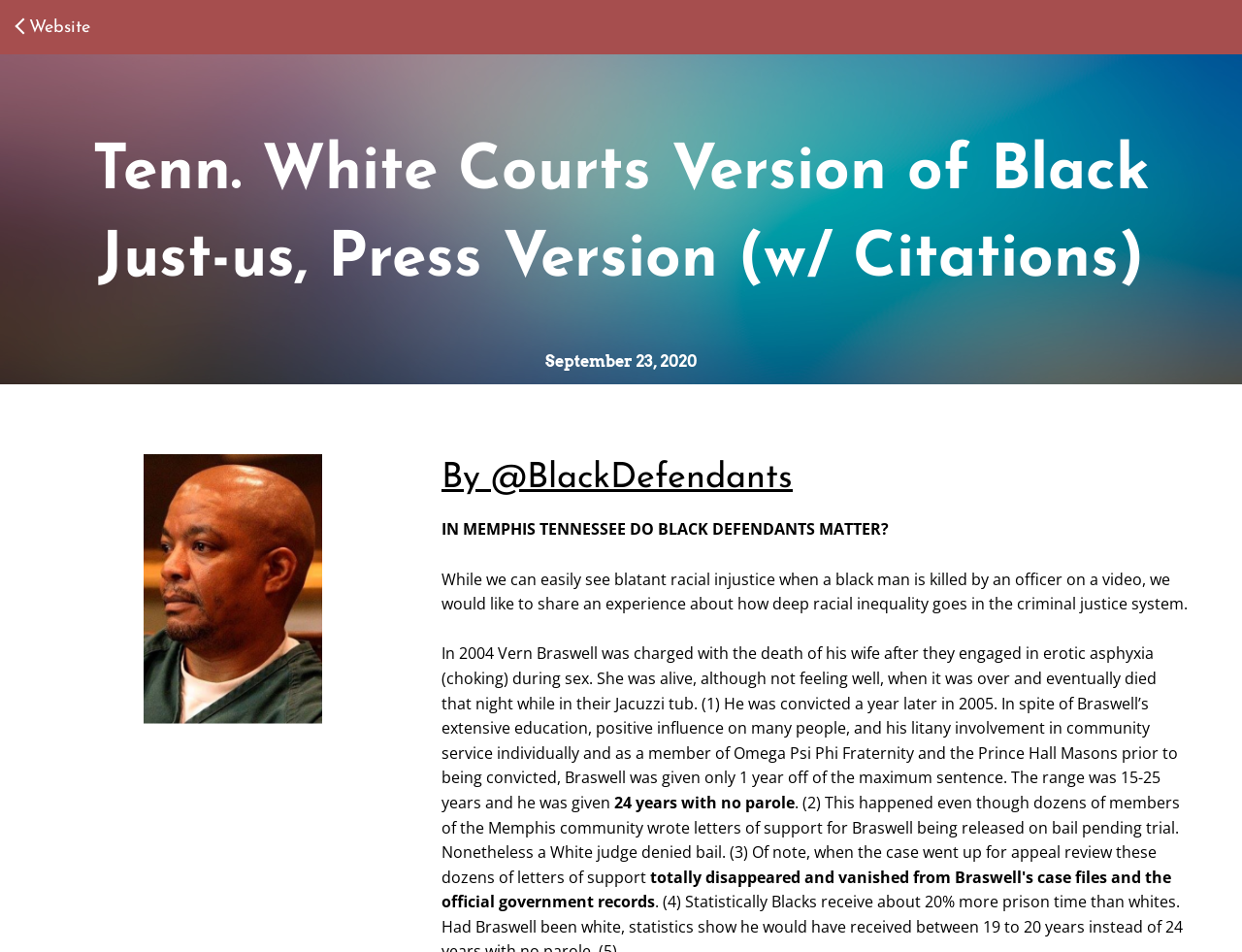What was Vern Braswell charged with?
Can you give a detailed and elaborate answer to the question?

I found the information about Vern Braswell's charge by reading the StaticText elements with the bounding box coordinates [0.355, 0.675, 0.481, 0.698] and [0.355, 0.675, 0.931, 0.75]. The text in these elements mentions that Vern Braswell was charged with the death of his wife after they engaged in erotic asphyxia during sex.